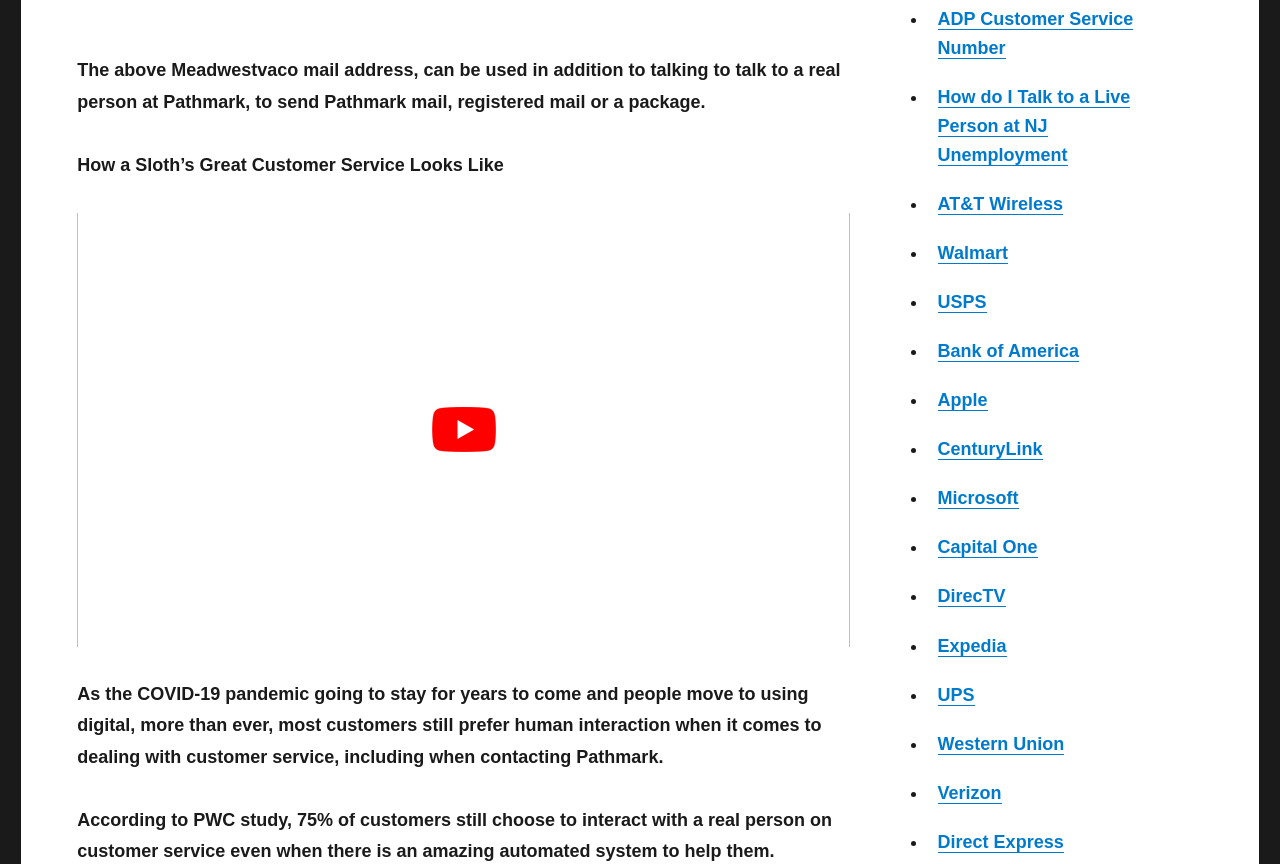Locate the UI element described as follows: "Microsoft". Return the bounding box coordinates as four float numbers between 0 and 1 in the order [left, top, right, bottom].

[0.732, 0.565, 0.796, 0.588]